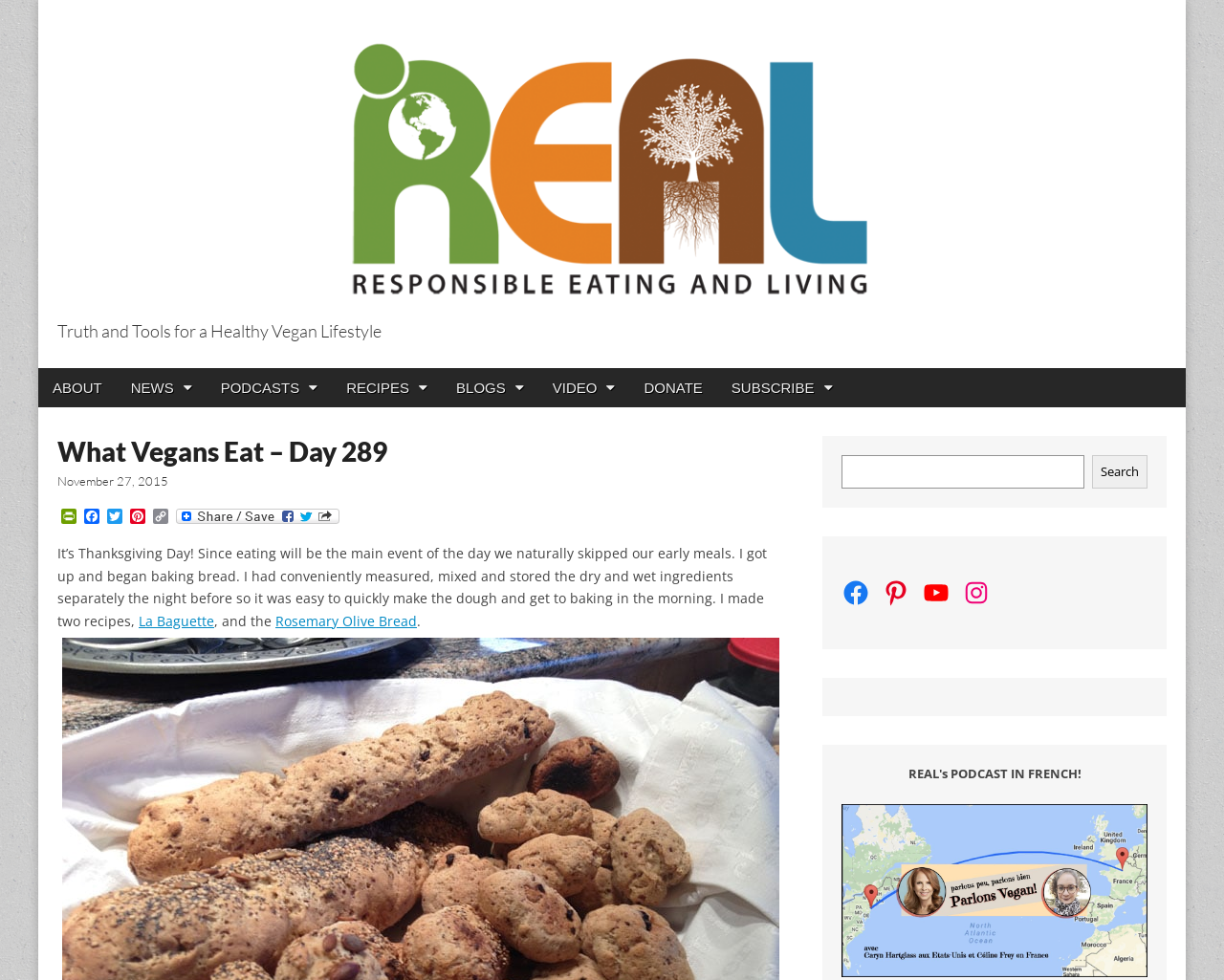What is the name of the first bread recipe?
Answer with a single word or short phrase according to what you see in the image.

La Baguette